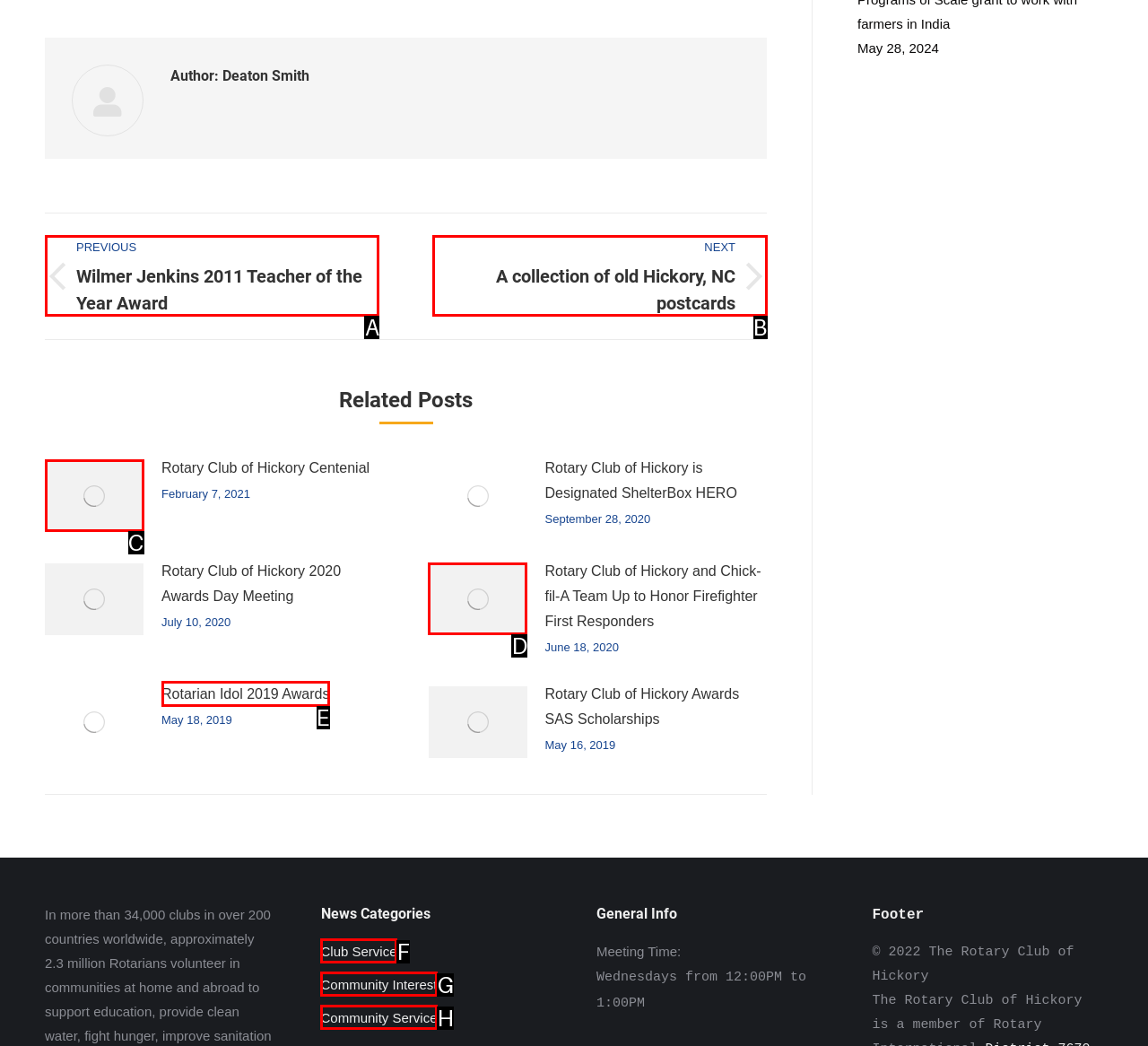Choose the HTML element that matches the description: Rotarian Idol 2019 Awards
Reply with the letter of the correct option from the given choices.

E